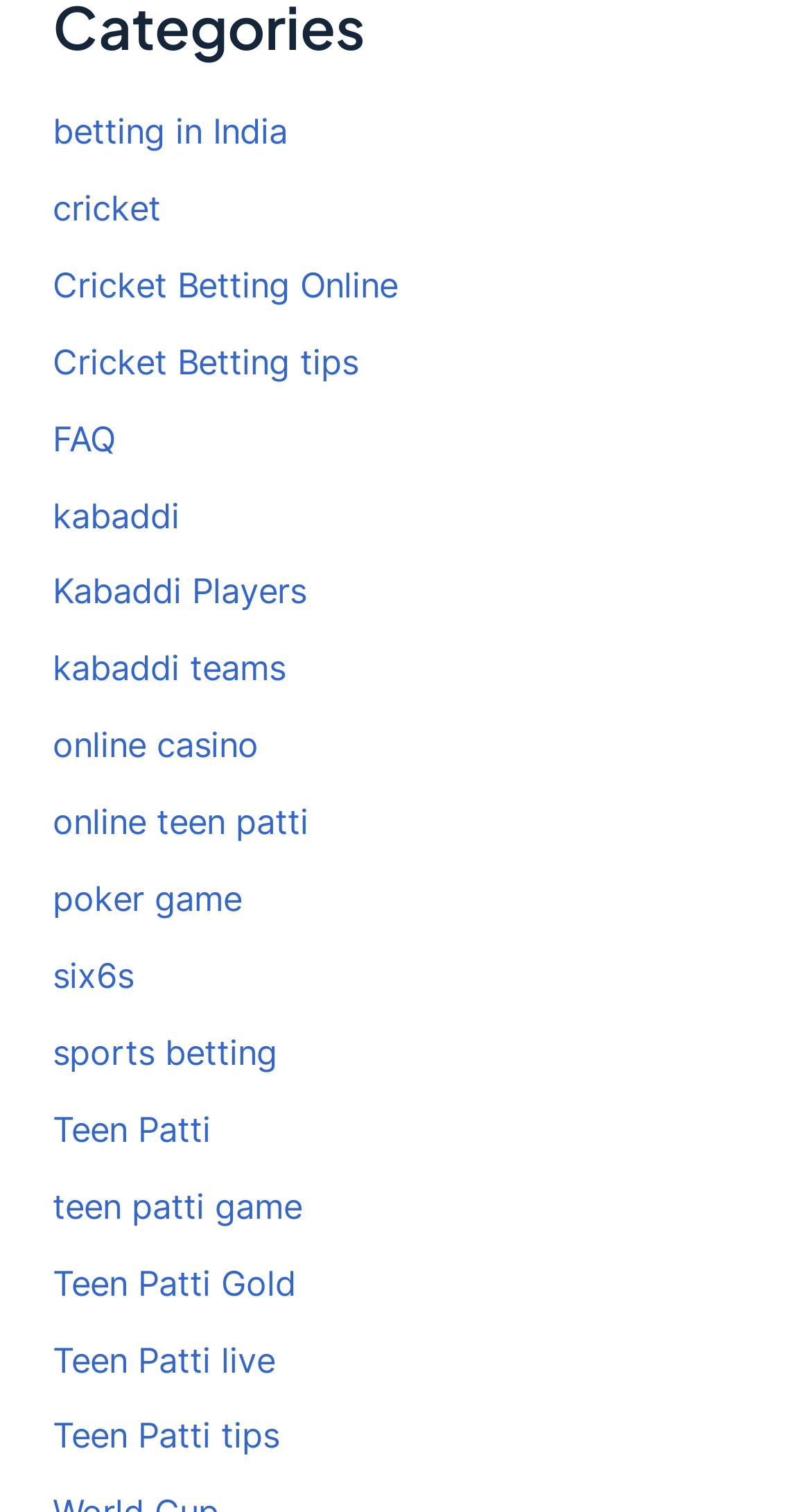What is the theme of the 'six6s' link?
From the image, provide a succinct answer in one word or a short phrase.

Sports